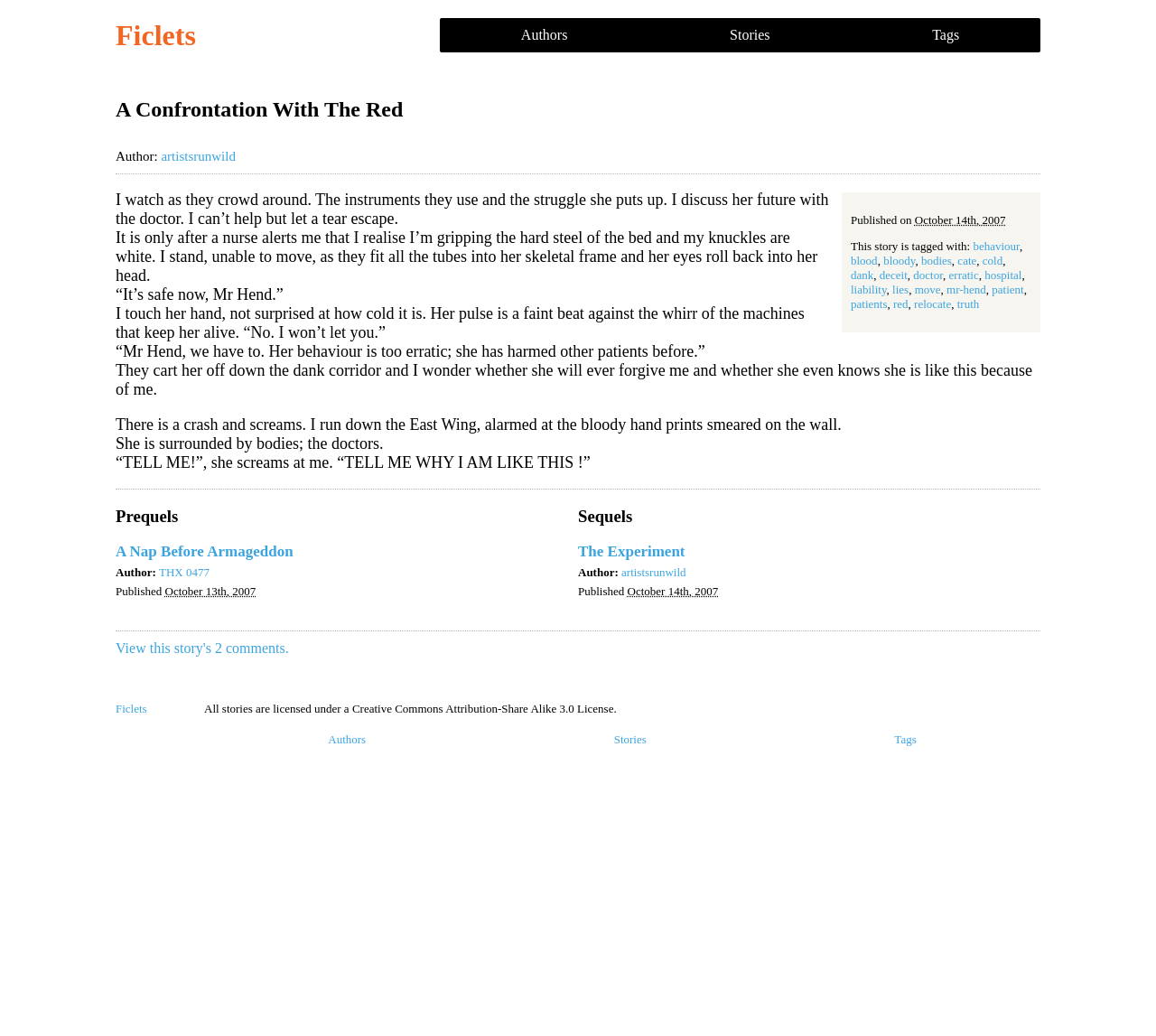What are the tags associated with the story?
From the details in the image, answer the question comprehensively.

The tags associated with the story can be found in the 'This story is tagged with:' section which is located below the publication date, and they are listed as links.